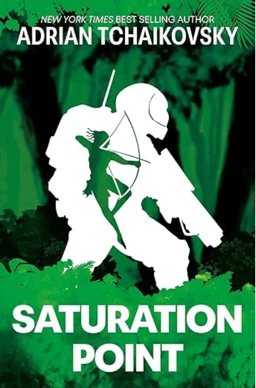Please reply to the following question with a single word or a short phrase:
What is the author's name?

Adrian Tchaikovsky